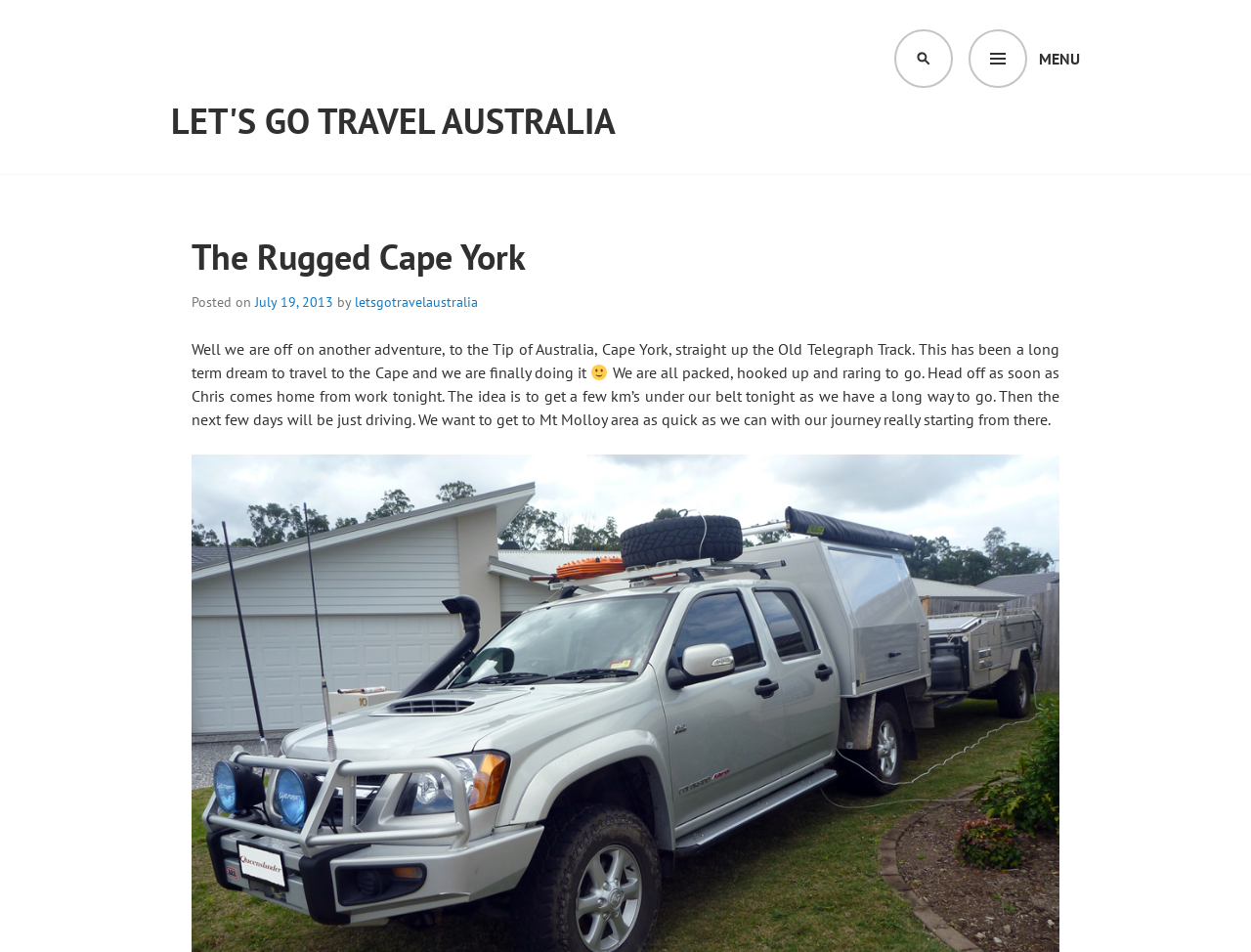Extract the bounding box coordinates of the UI element described: "Menu". Provide the coordinates in the format [left, top, right, bottom] with values ranging from 0 to 1.

[0.774, 0.031, 0.863, 0.092]